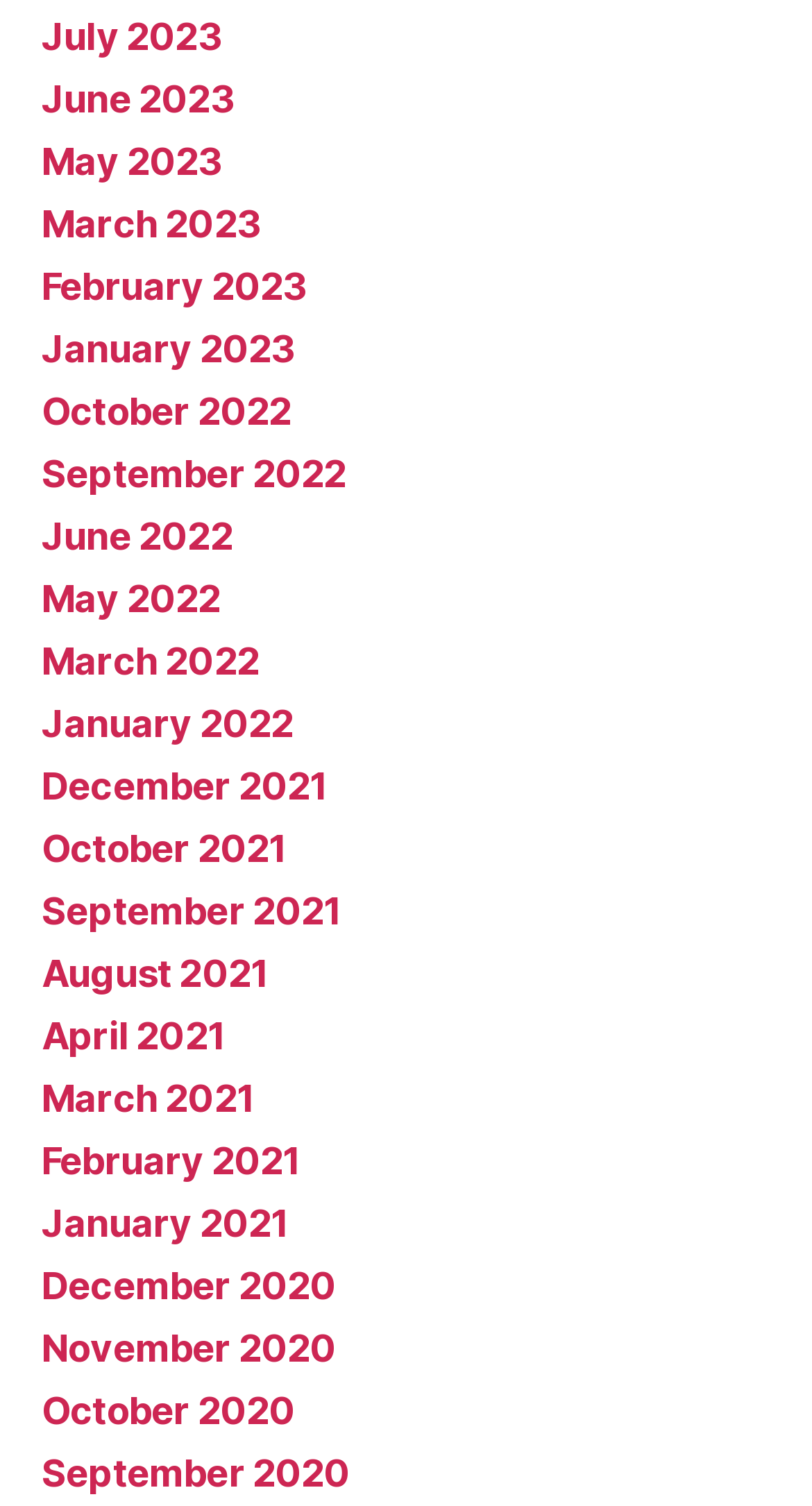Find and indicate the bounding box coordinates of the region you should select to follow the given instruction: "View September 2021".

[0.051, 0.591, 0.421, 0.62]